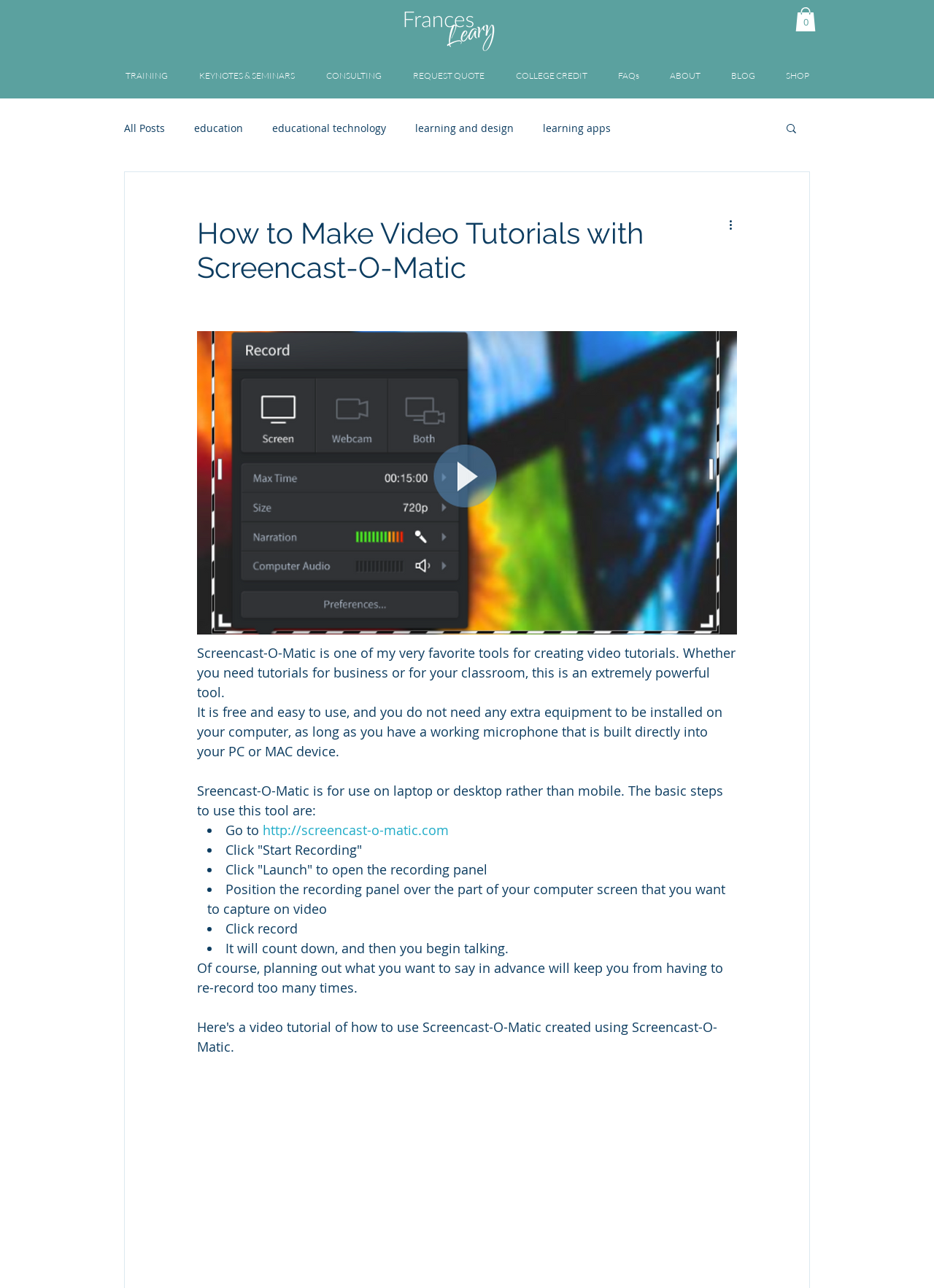Extract the main heading from the webpage content.

How to Make Video Tutorials with Screencast-O-Matic